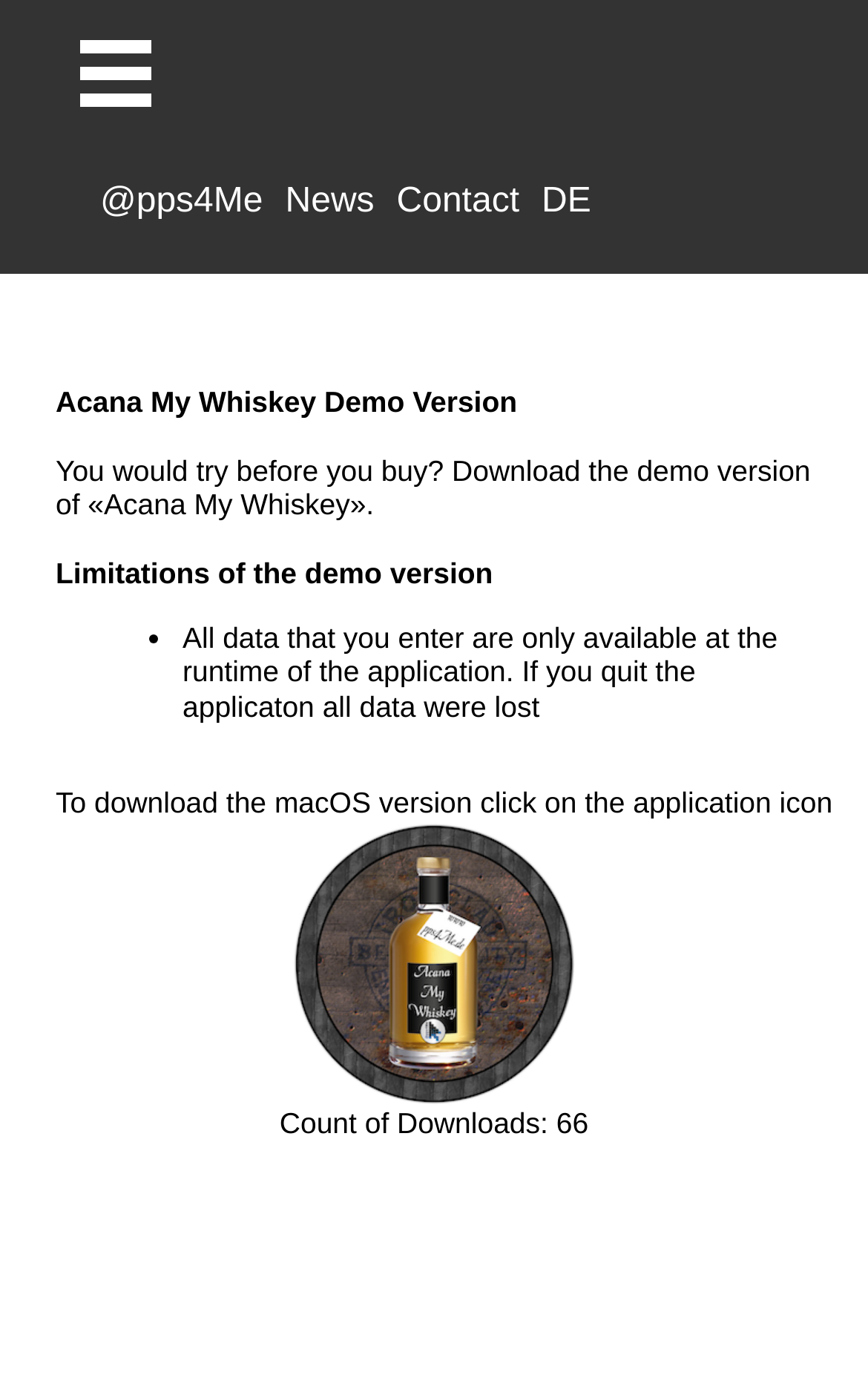Using the description "News", predict the bounding box of the relevant HTML element.

[0.329, 0.131, 0.431, 0.158]